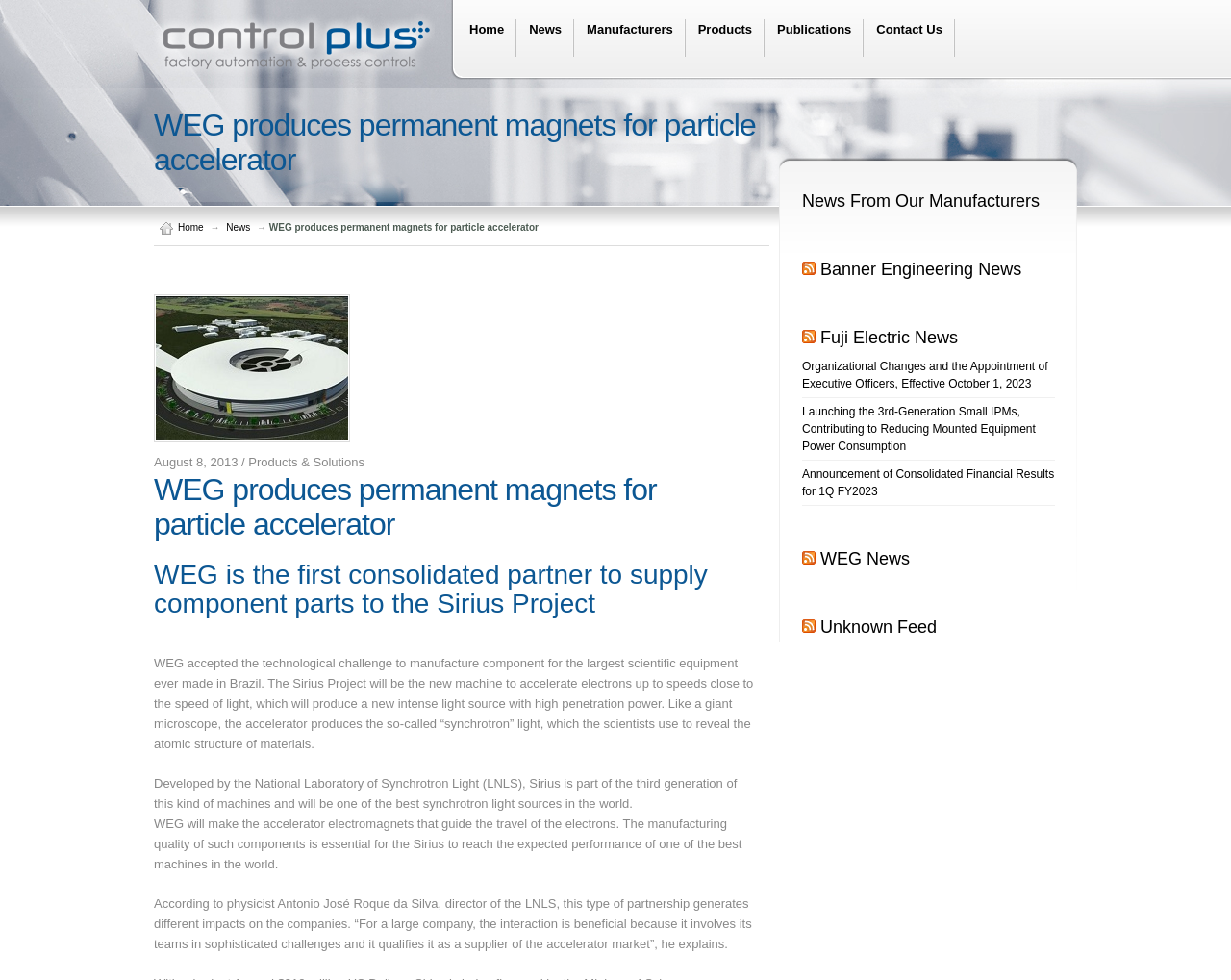Please find the bounding box for the UI component described as follows: "Home".

[0.371, 0.02, 0.42, 0.058]